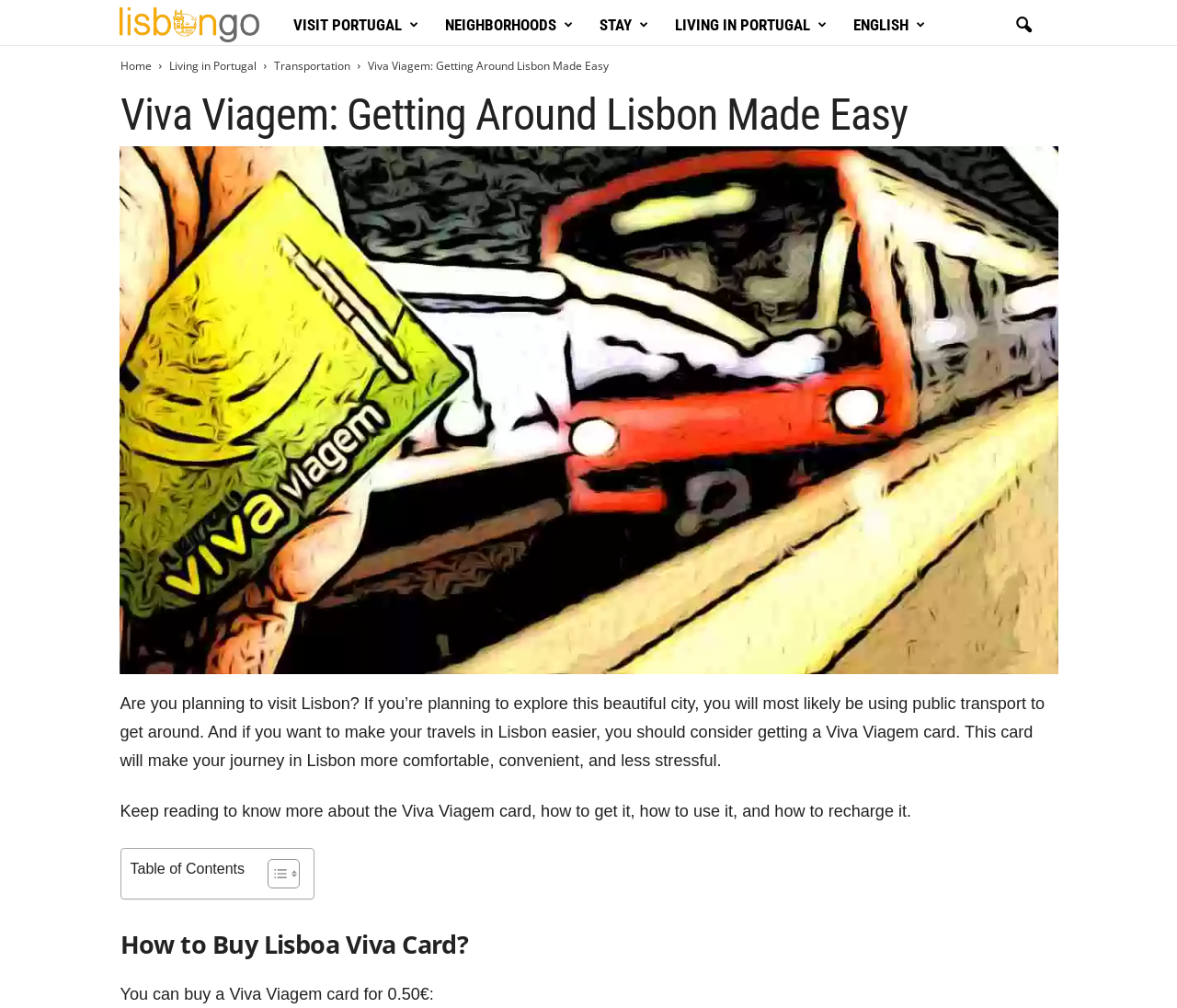Please identify the coordinates of the bounding box for the clickable region that will accomplish this instruction: "Click on the Home link".

[0.102, 0.057, 0.129, 0.073]